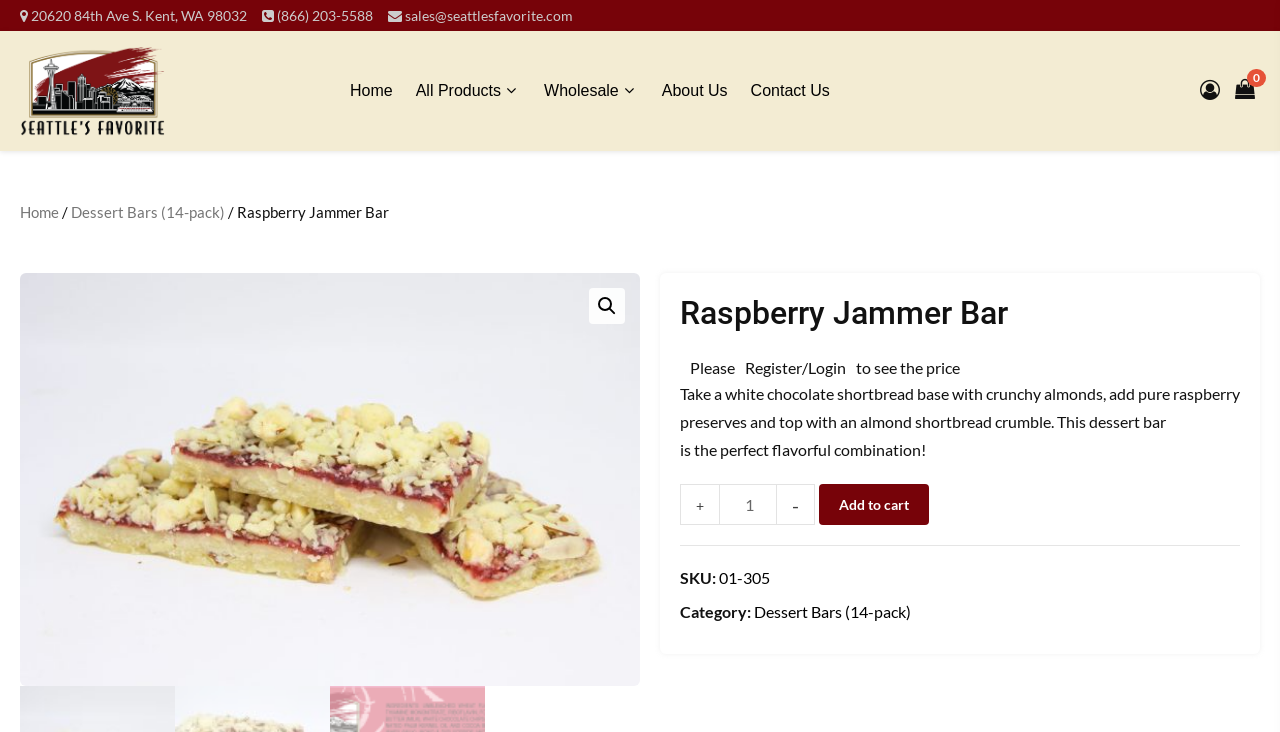Find the bounding box coordinates of the element I should click to carry out the following instruction: "View the product image".

[0.016, 0.063, 0.129, 0.186]